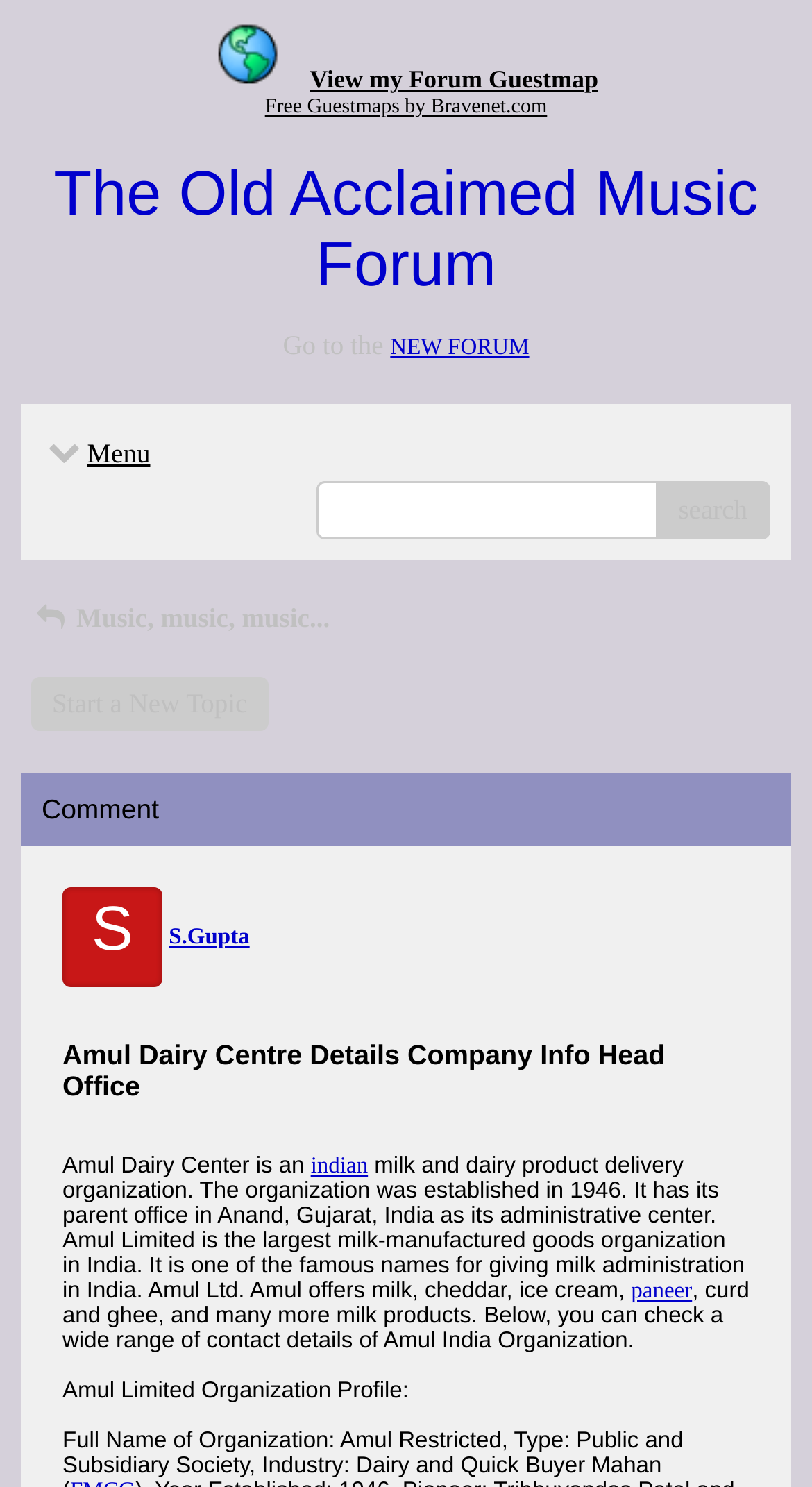Predict the bounding box coordinates of the area that should be clicked to accomplish the following instruction: "Check the profile of S.Gupta". The bounding box coordinates should consist of four float numbers between 0 and 1, i.e., [left, top, right, bottom].

[0.208, 0.622, 0.644, 0.639]